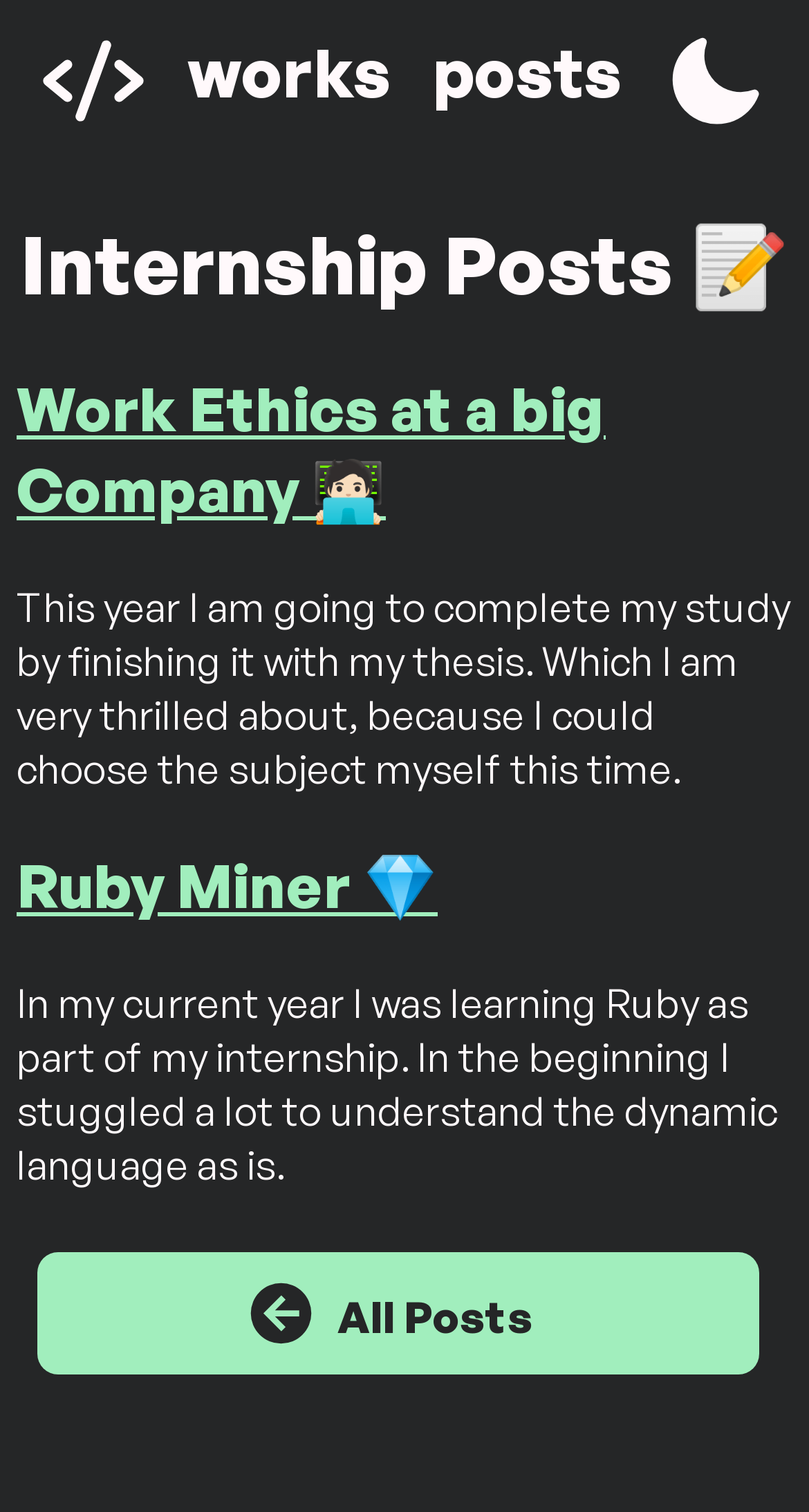What is the author's current status?
Based on the image, please offer an in-depth response to the question.

I read the text in the first post, which states 'This year I am going to complete my study by finishing it with my thesis.', and determined that the author is currently completing their thesis.